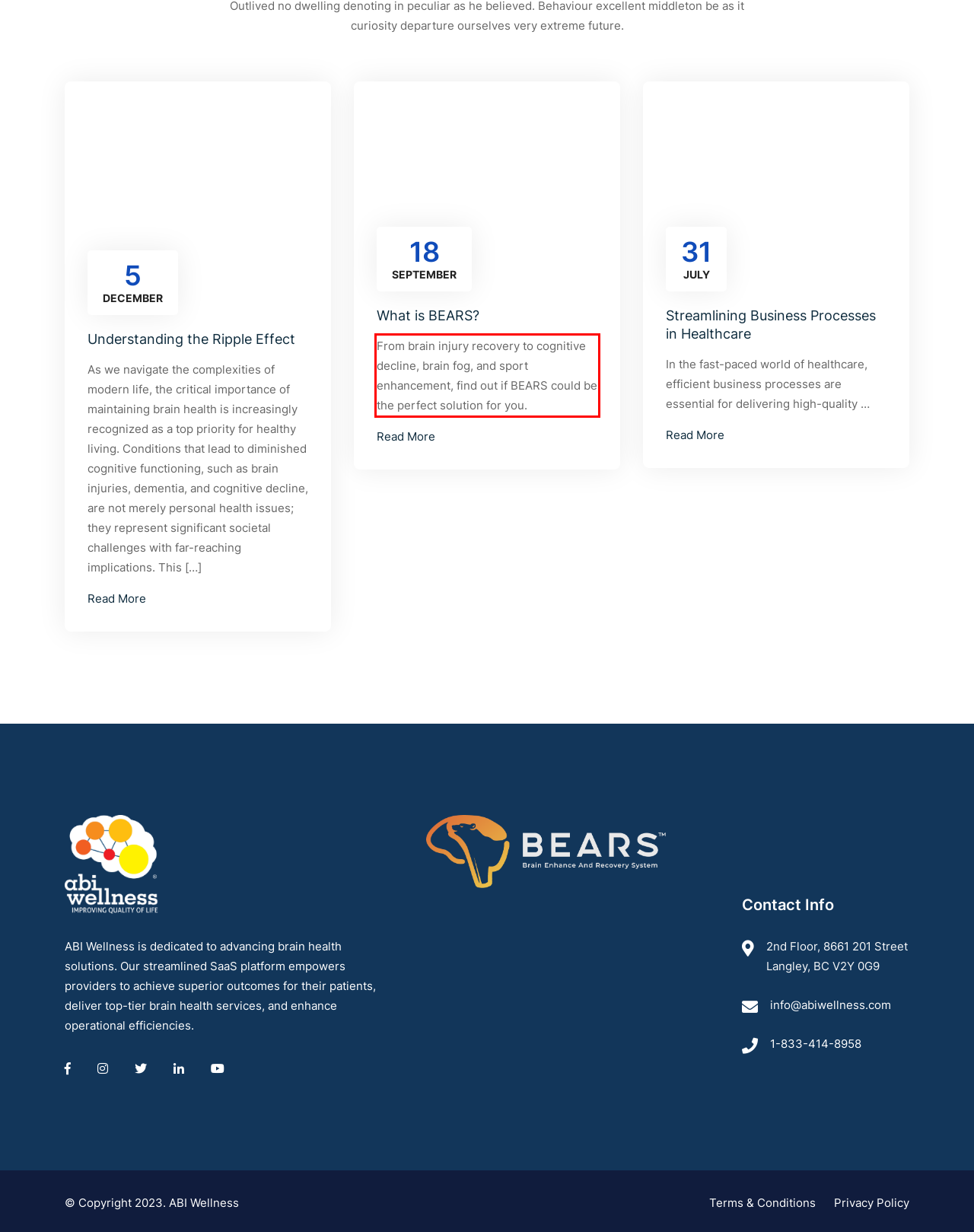In the screenshot of the webpage, find the red bounding box and perform OCR to obtain the text content restricted within this red bounding box.

From brain injury recovery to cognitive decline, brain fog, and sport enhancement, find out if BEARS could be the perfect solution for you.